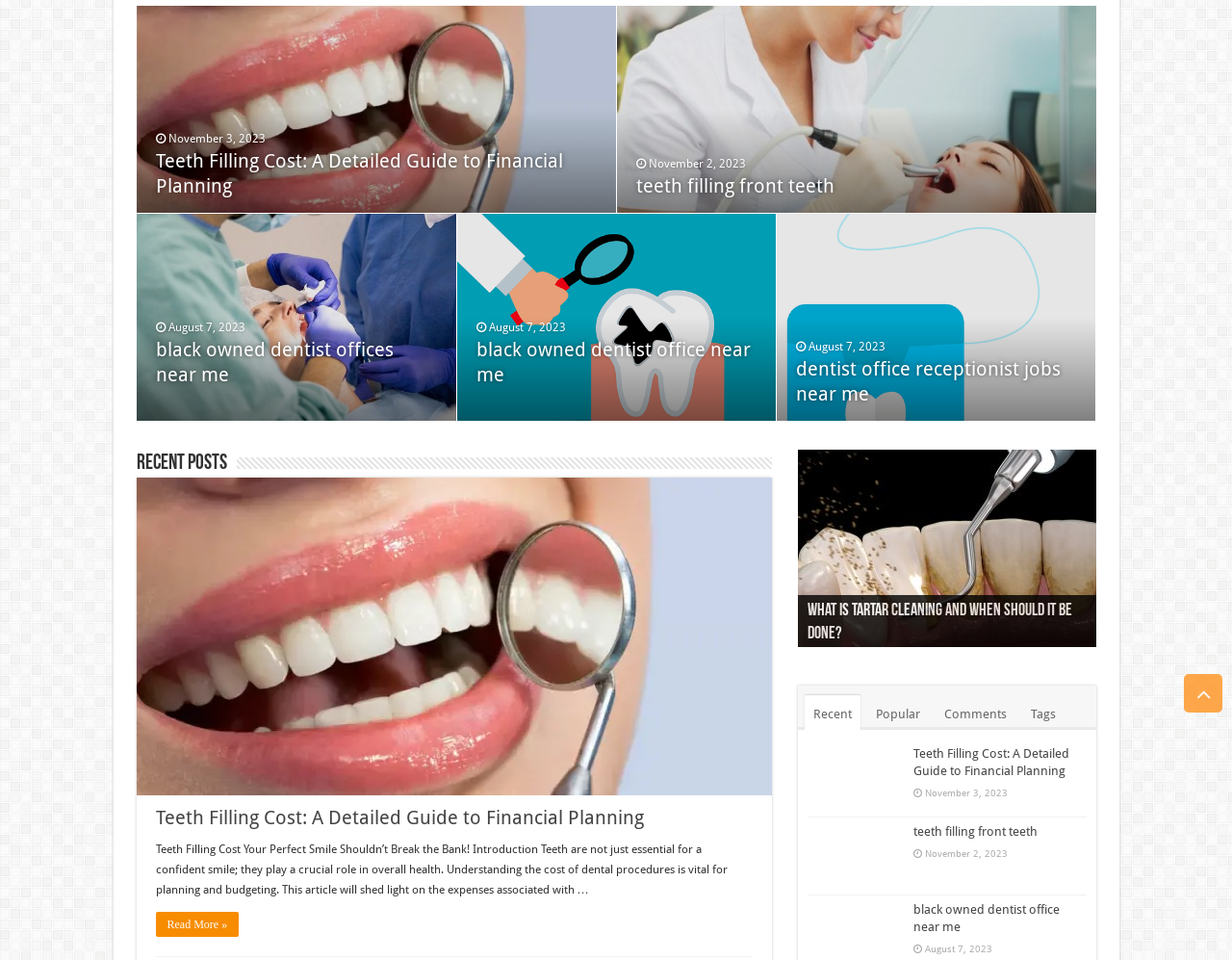Find the bounding box coordinates for the HTML element described in this sentence: "What are dental implant types?". Provide the coordinates as four float numbers between 0 and 1, in the format [left, top, right, bottom].

[0.655, 0.651, 0.804, 0.67]